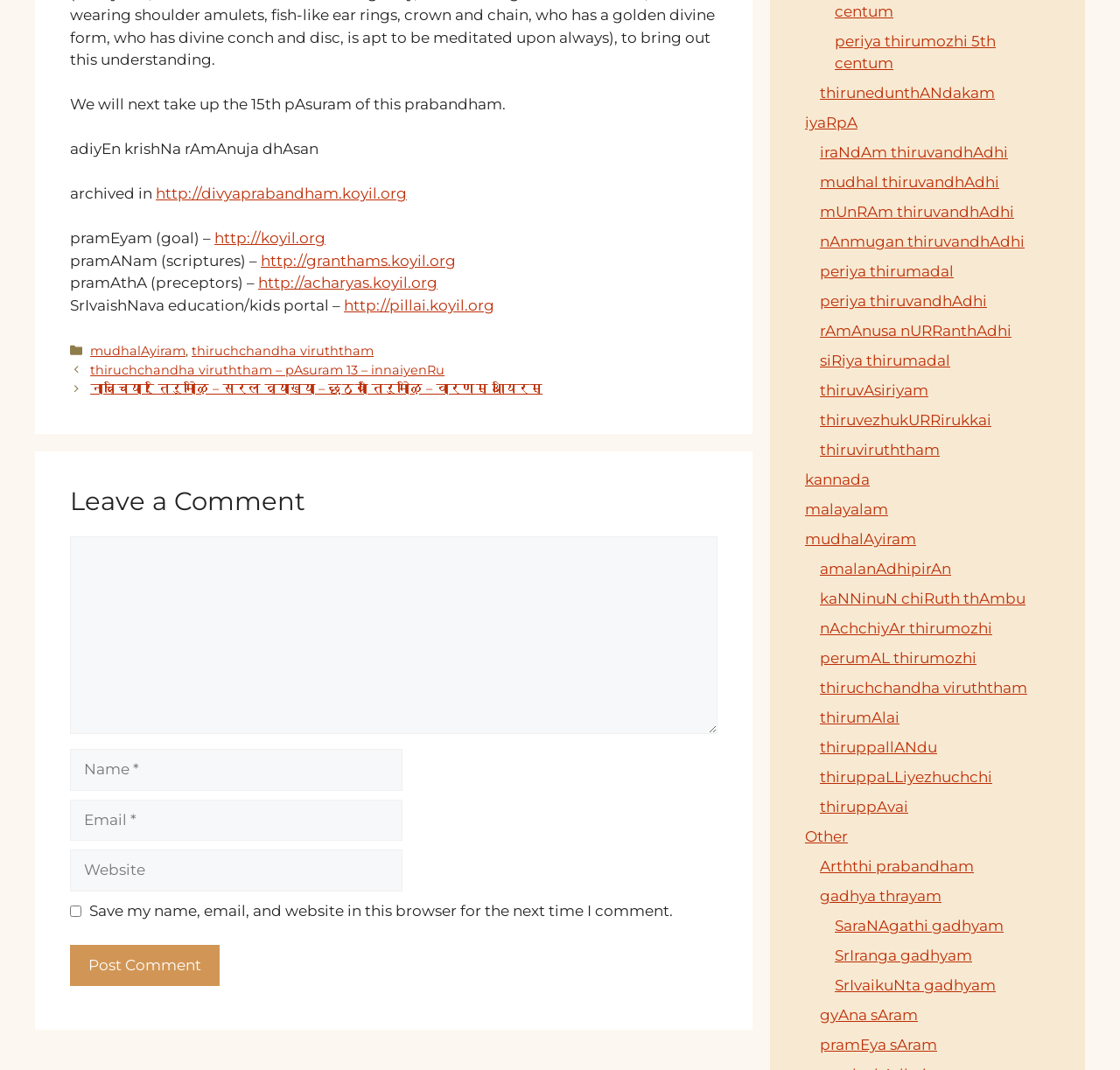Refer to the element description parent_node: Comment name="comment" and identify the corresponding bounding box in the screenshot. Format the coordinates as (top-left x, top-left y, bottom-right x, bottom-right y) with values in the range of 0 to 1.

[0.062, 0.501, 0.641, 0.686]